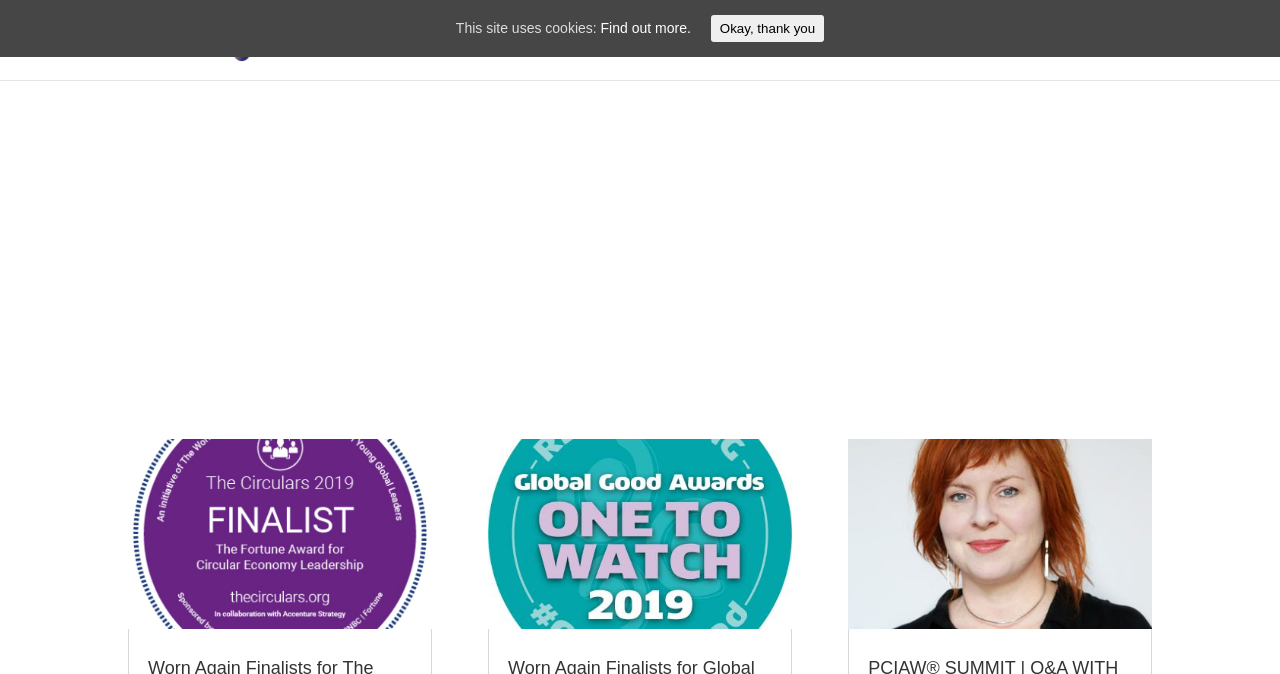Given the element description Careers, identify the bounding box coordinates for the UI element on the webpage screenshot. The format should be (top-left x, top-left y, bottom-right x, bottom-right y), with values between 0 and 1.

[0.798, 0.049, 0.839, 0.119]